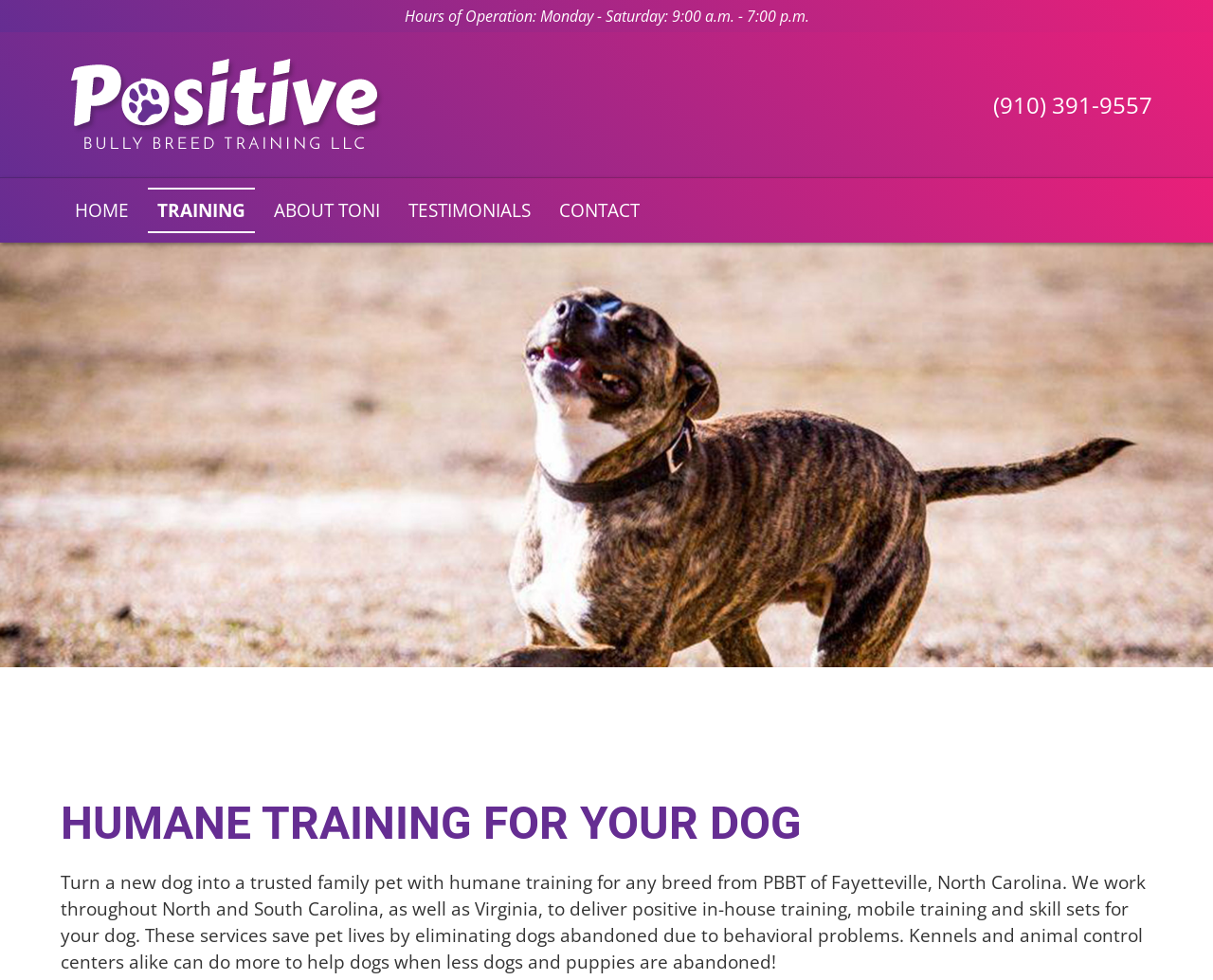Identify the bounding box of the UI element described as follows: "Resilient Molded End Cap Polyurethanes". Provide the coordinates as four float numbers in the range of 0 to 1 [left, top, right, bottom].

None